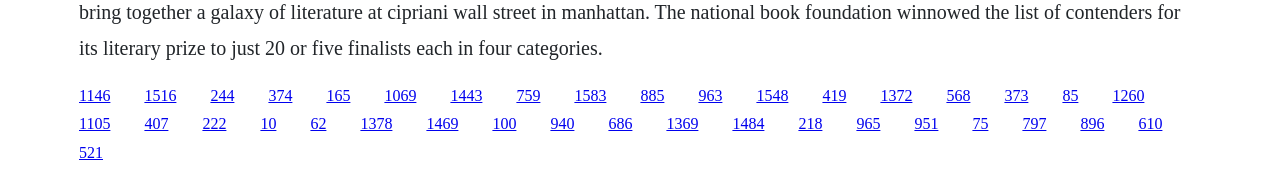Can you find the bounding box coordinates of the area I should click to execute the following instruction: "follow the link at the bottom"?

[0.062, 0.819, 0.08, 0.916]